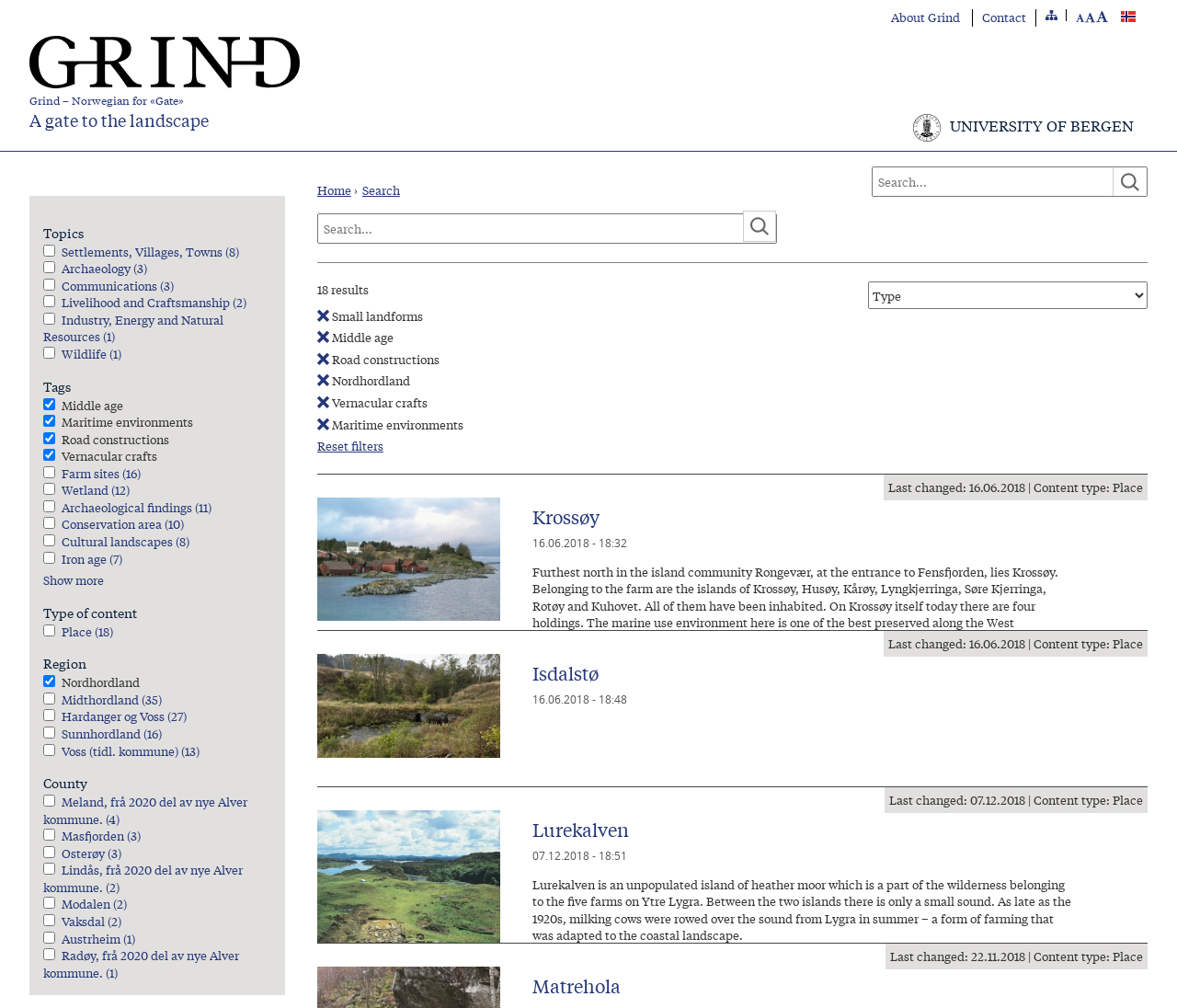Please locate the UI element described by "Isdalstø" and provide its bounding box coordinates.

[0.453, 0.655, 0.509, 0.679]